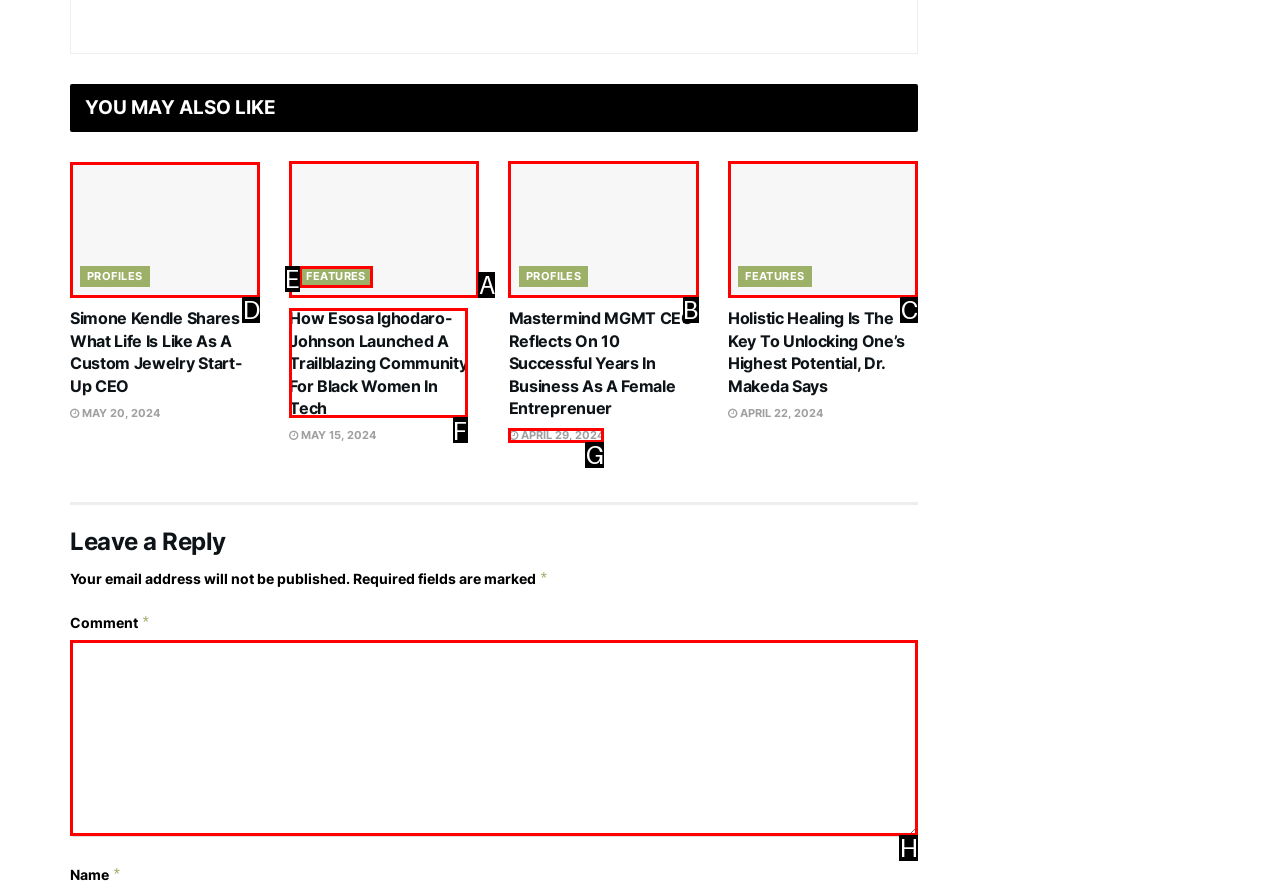For the task: Click on the article about Simone Kendle, identify the HTML element to click.
Provide the letter corresponding to the right choice from the given options.

D